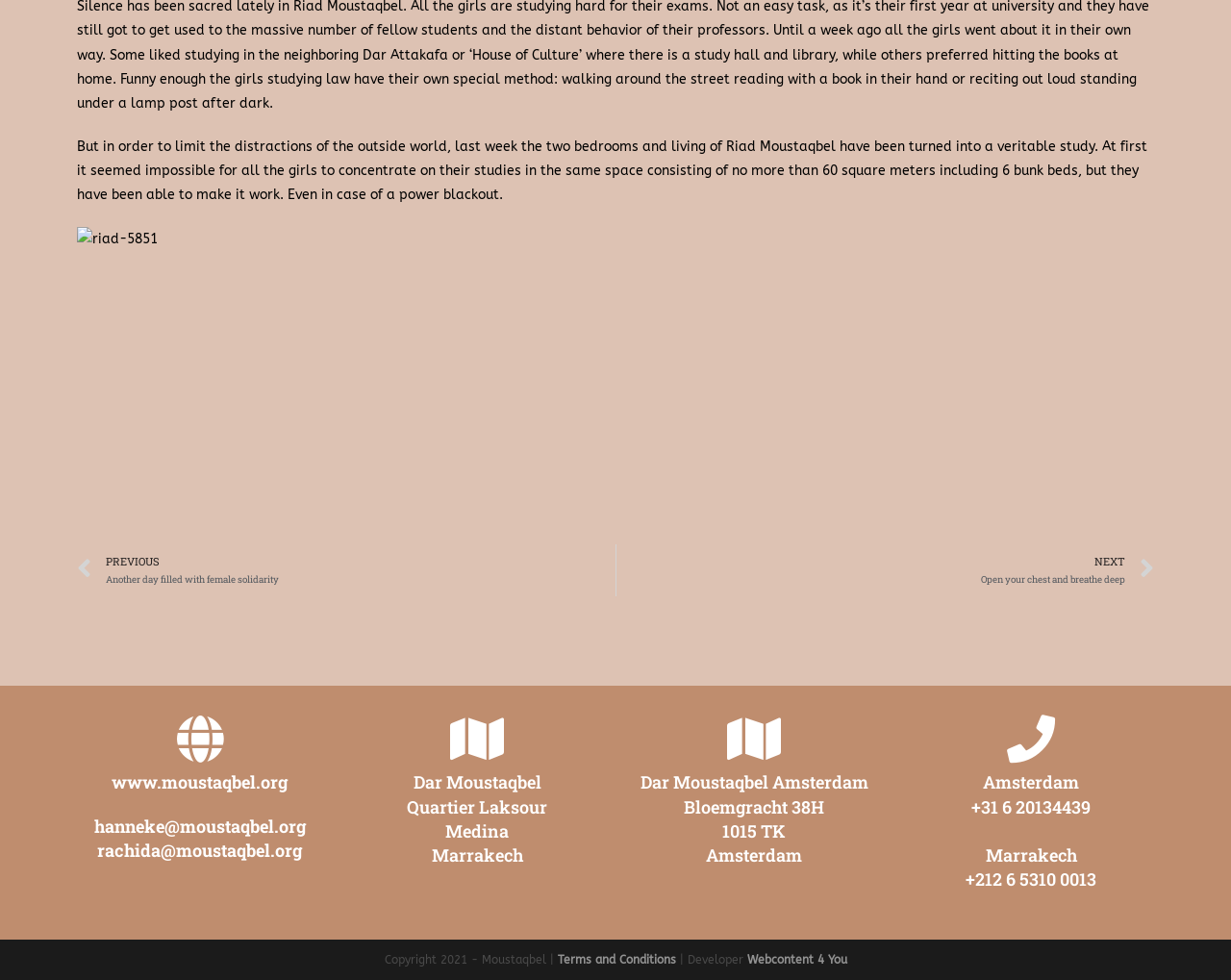Extract the bounding box coordinates for the UI element described as: "Terms and Conditions".

[0.453, 0.973, 0.549, 0.987]